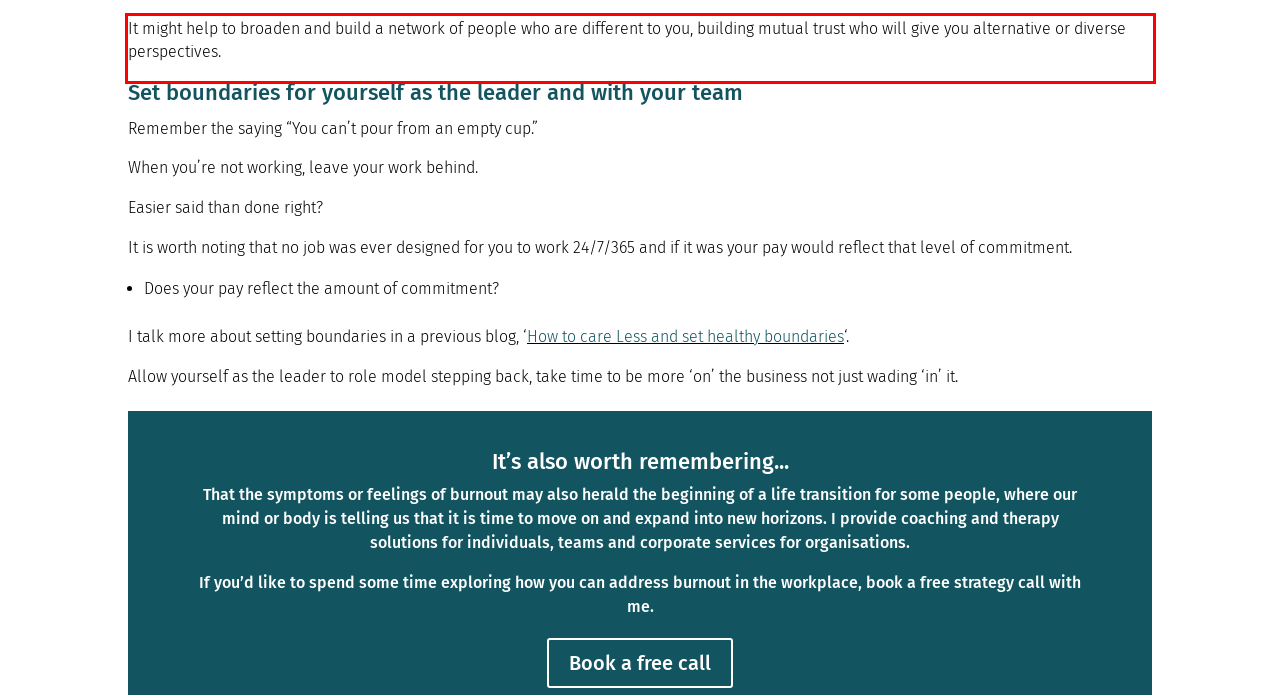Given a screenshot of a webpage containing a red bounding box, perform OCR on the text within this red bounding box and provide the text content.

It might help to broaden and build a network of people who are different to you, building mutual trust who will give you alternative or diverse perspectives.